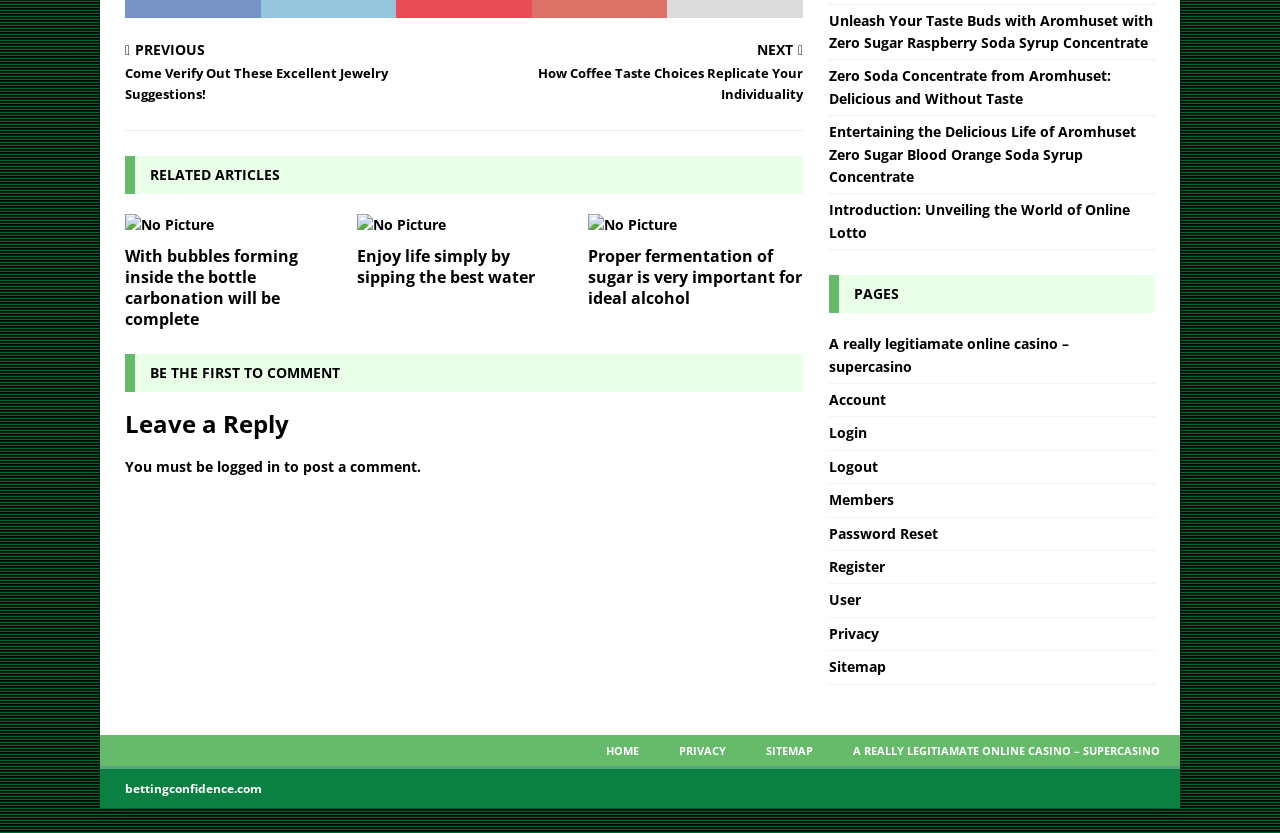Identify the bounding box coordinates of the region that needs to be clicked to carry out this instruction: "Visit the 'HOME' page". Provide these coordinates as four float numbers ranging from 0 to 1, i.e., [left, top, right, bottom].

[0.458, 0.882, 0.515, 0.919]